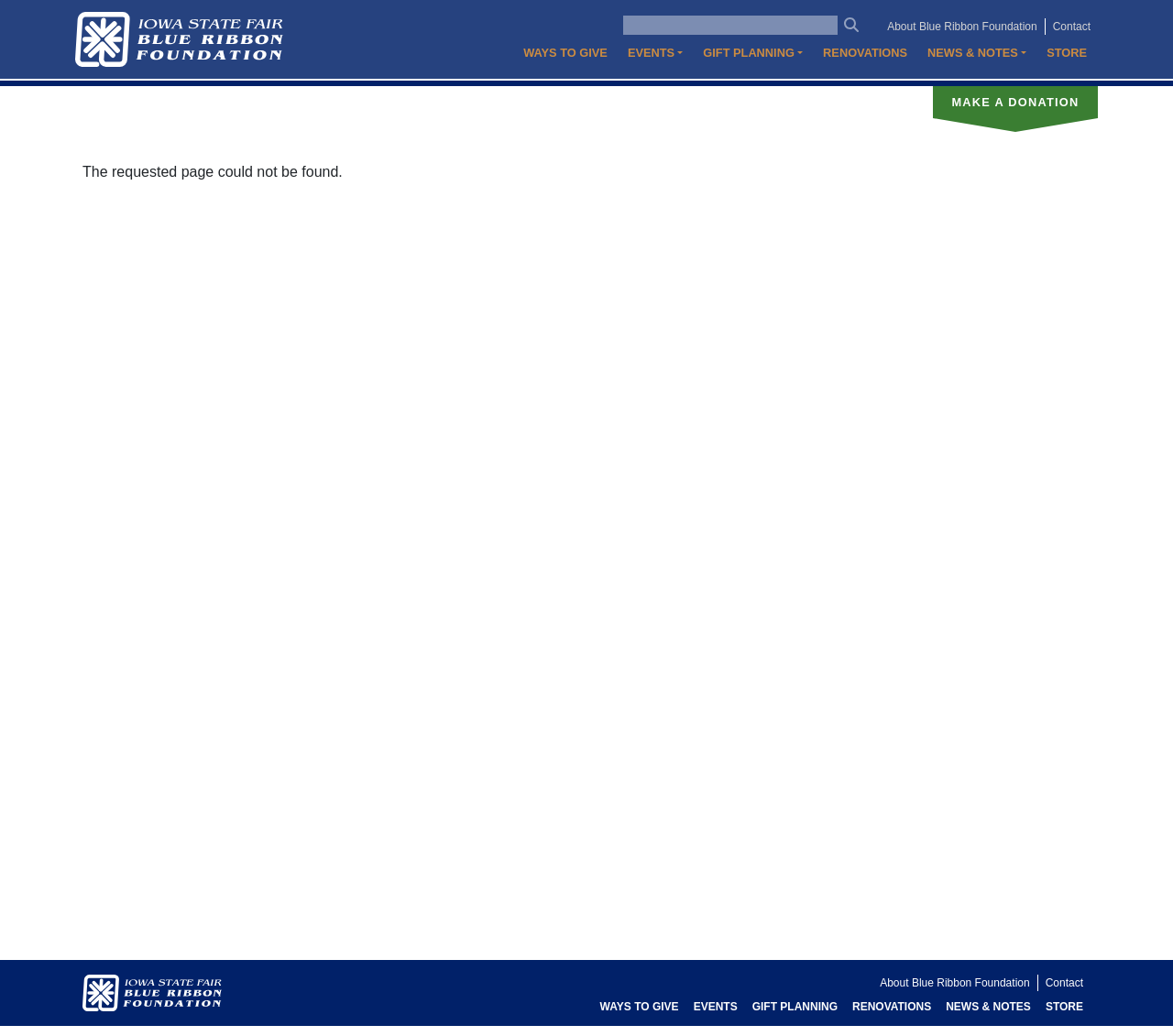Predict the bounding box of the UI element based on the description: "About Blue Ribbon Foundation". The coordinates should be four float numbers between 0 and 1, formatted as [left, top, right, bottom].

[0.744, 0.941, 0.884, 0.957]